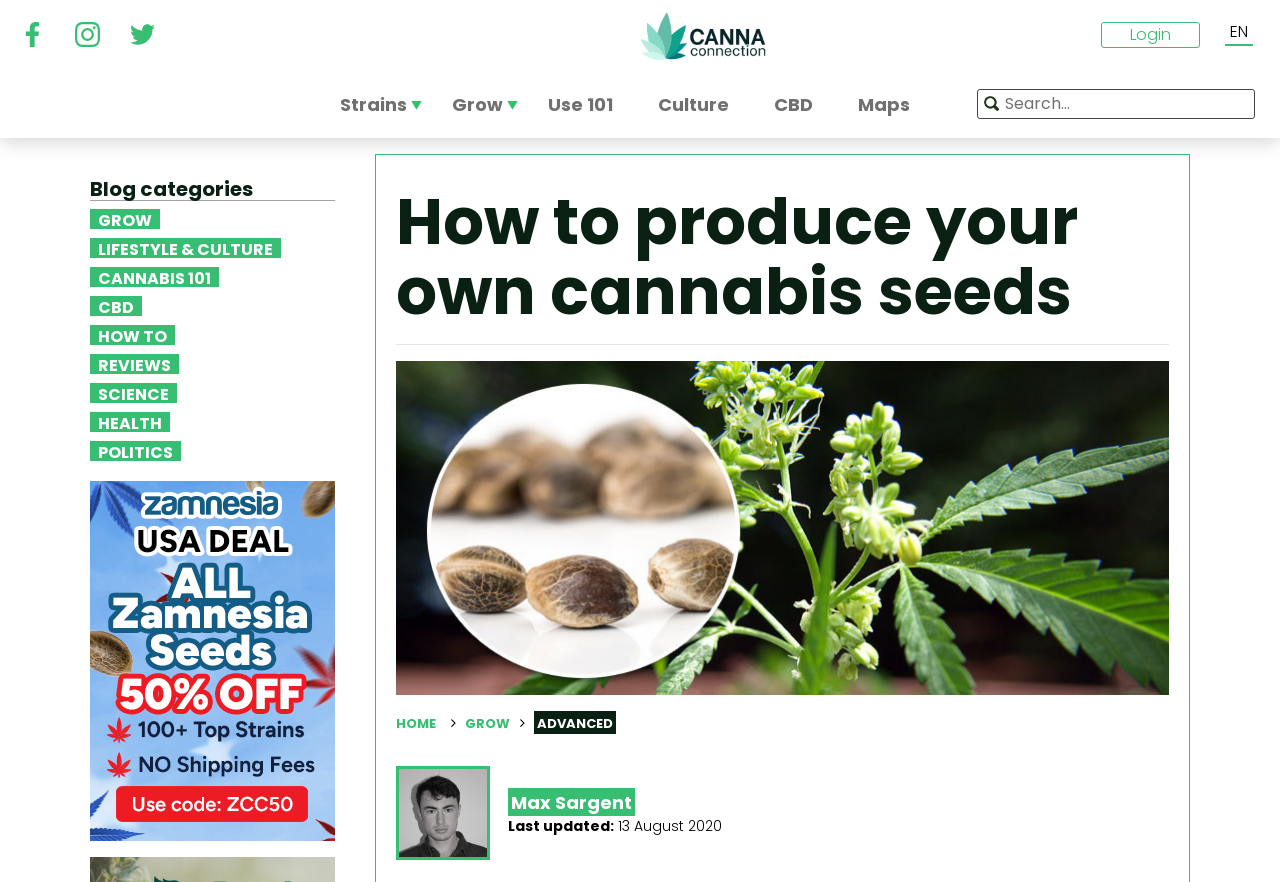Using the details in the image, give a detailed response to the question below:
Who is the author of the current article?

I found the author of the current article by looking at the link element with the text 'Max Sargent' at the bottom of the webpage.